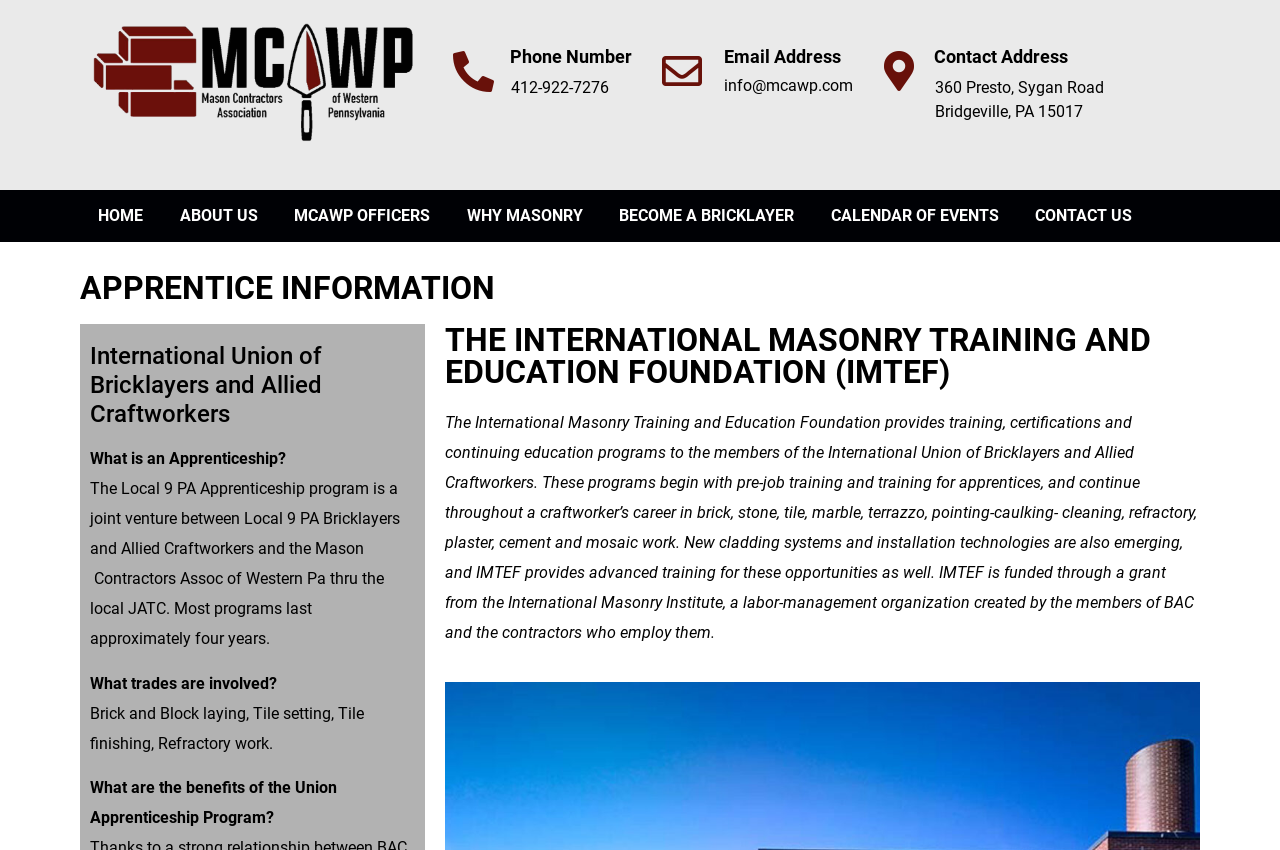Please mark the bounding box coordinates of the area that should be clicked to carry out the instruction: "Read about THE INTERNATIONAL MASONRY TRAINING AND EDUCATION FOUNDATION (IMTEF)".

[0.348, 0.381, 0.937, 0.457]